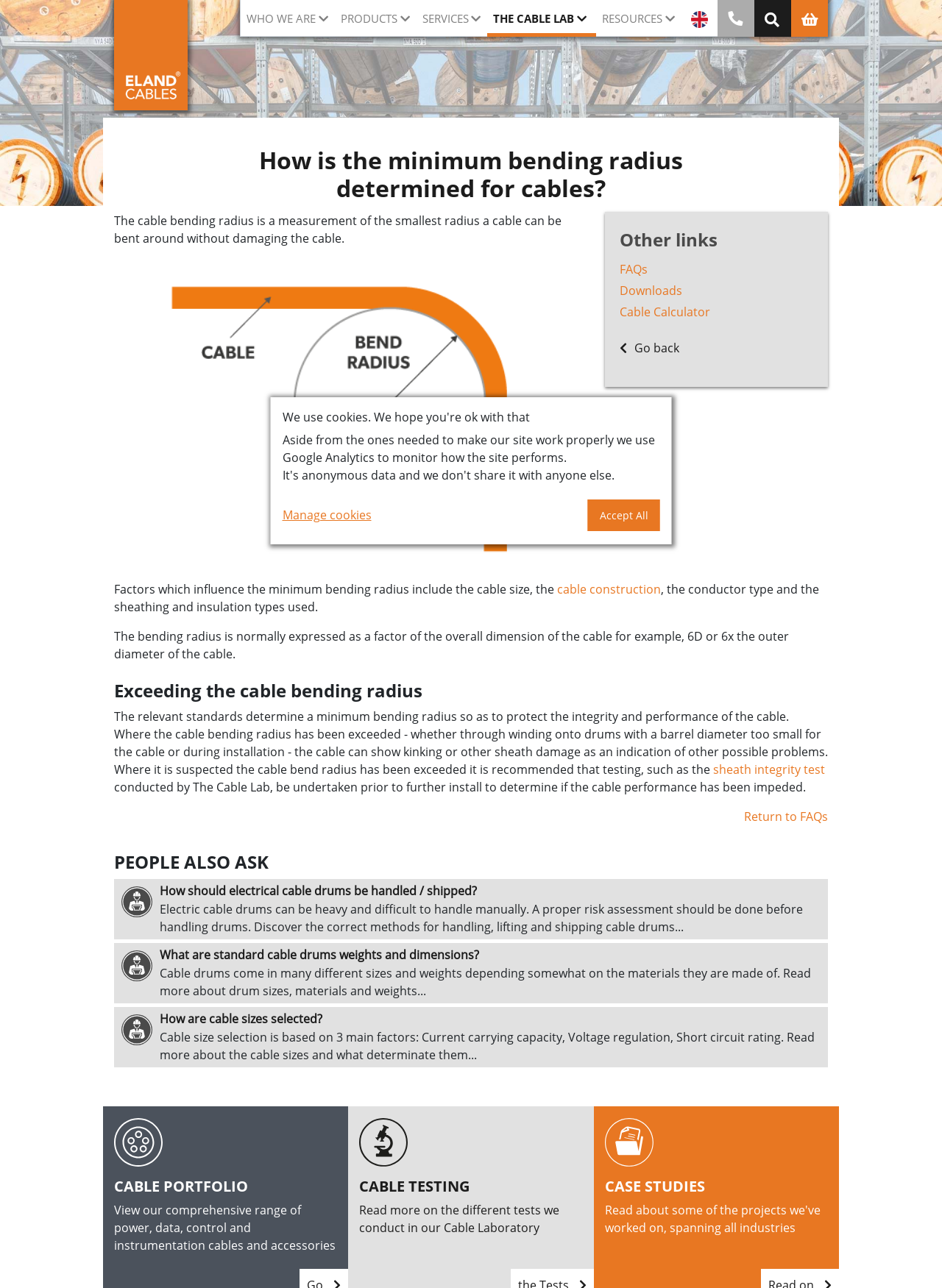Locate the bounding box coordinates of the element I should click to achieve the following instruction: "View cable portfolio".

[0.121, 0.914, 0.358, 0.928]